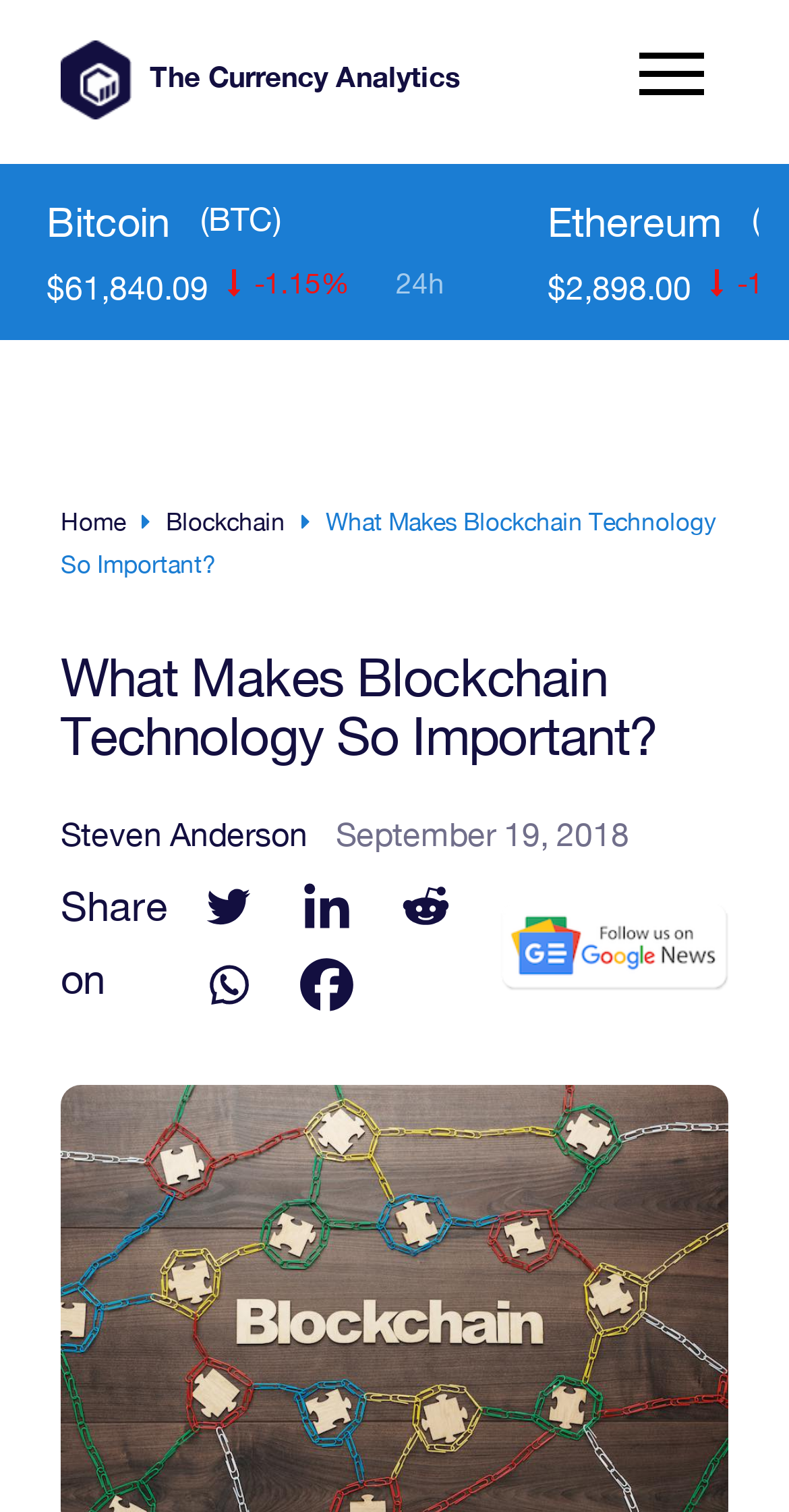Answer this question using a single word or a brief phrase:
What is the percentage change in Bitcoin's price?

-1.15%